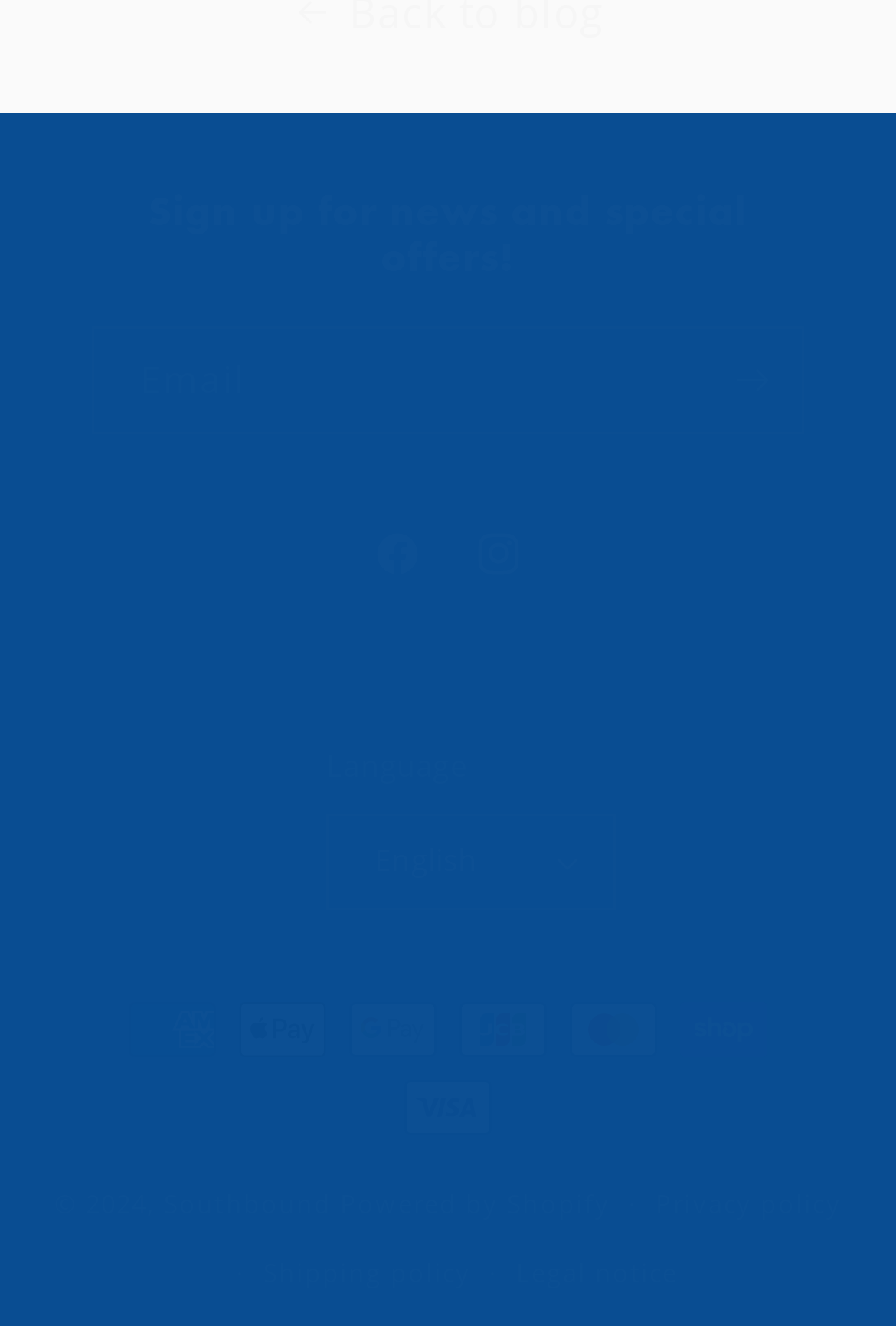Refer to the image and provide an in-depth answer to the question:
What is the purpose of the textbox?

The textbox is labeled as 'Email' and is required, indicating that it is used to enter an email address, likely for subscribing to news and special offers.